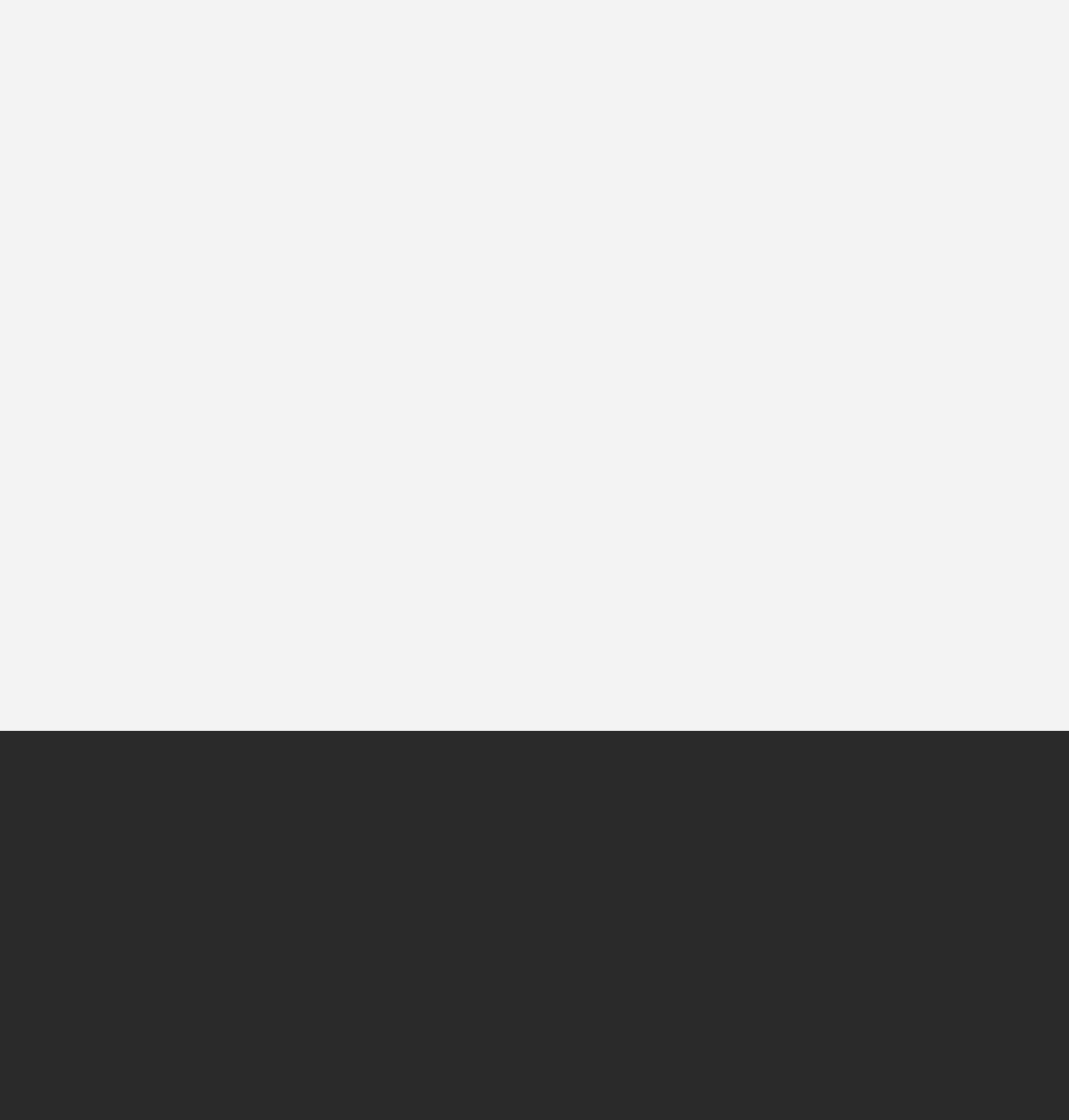Please respond to the question using a single word or phrase:
How many links are there on the webpage?

18